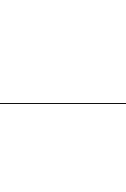What is the appeal of this collection to readers?
Please respond to the question with as much detail as possible.

The caption states that the collection appeals to both long-time fans and newcomers alike, offering a deep dive into the lore and adventures that define the galaxy far, far away.